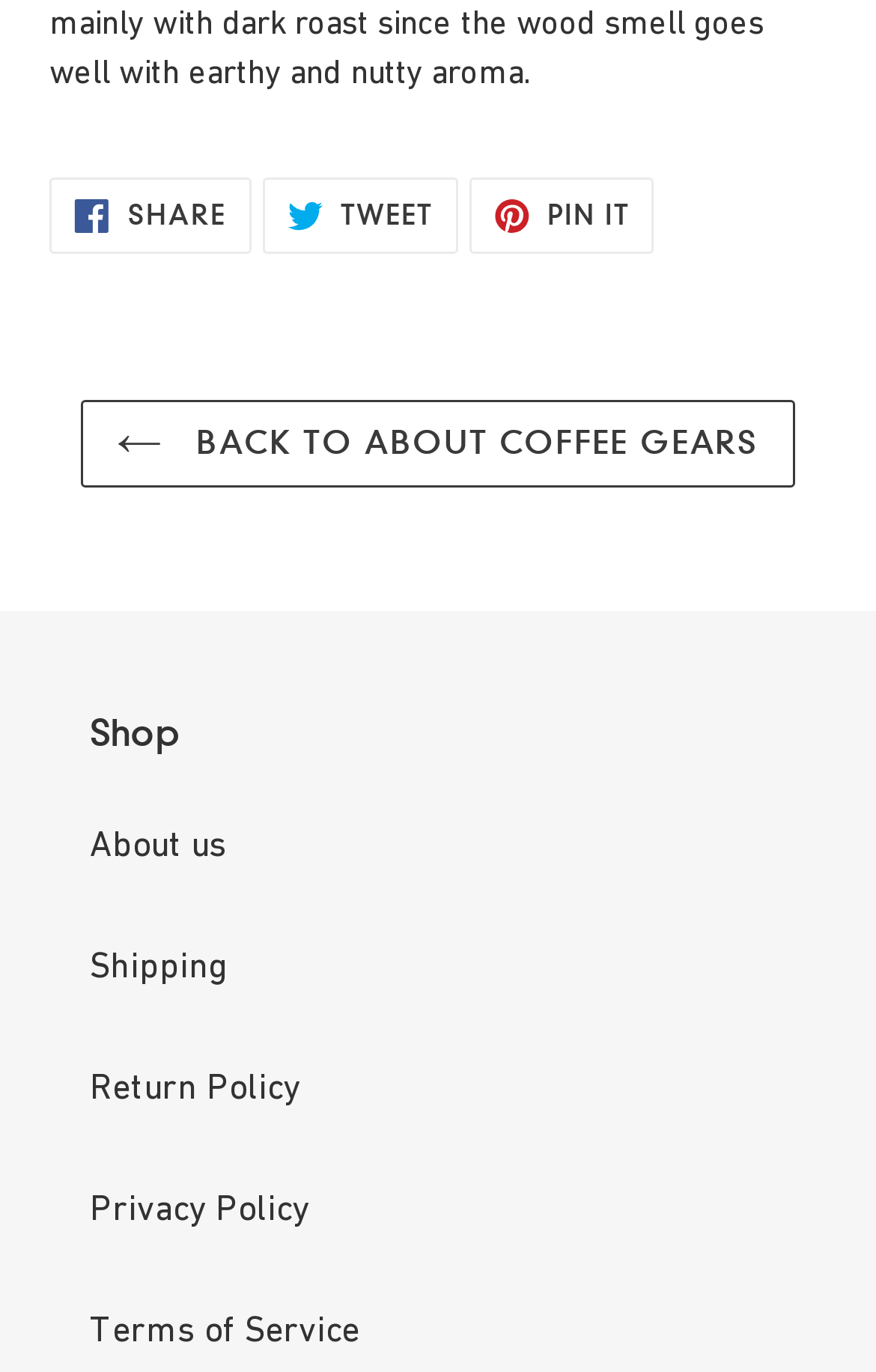Answer the question below with a single word or a brief phrase: 
How many menu items are there?

5